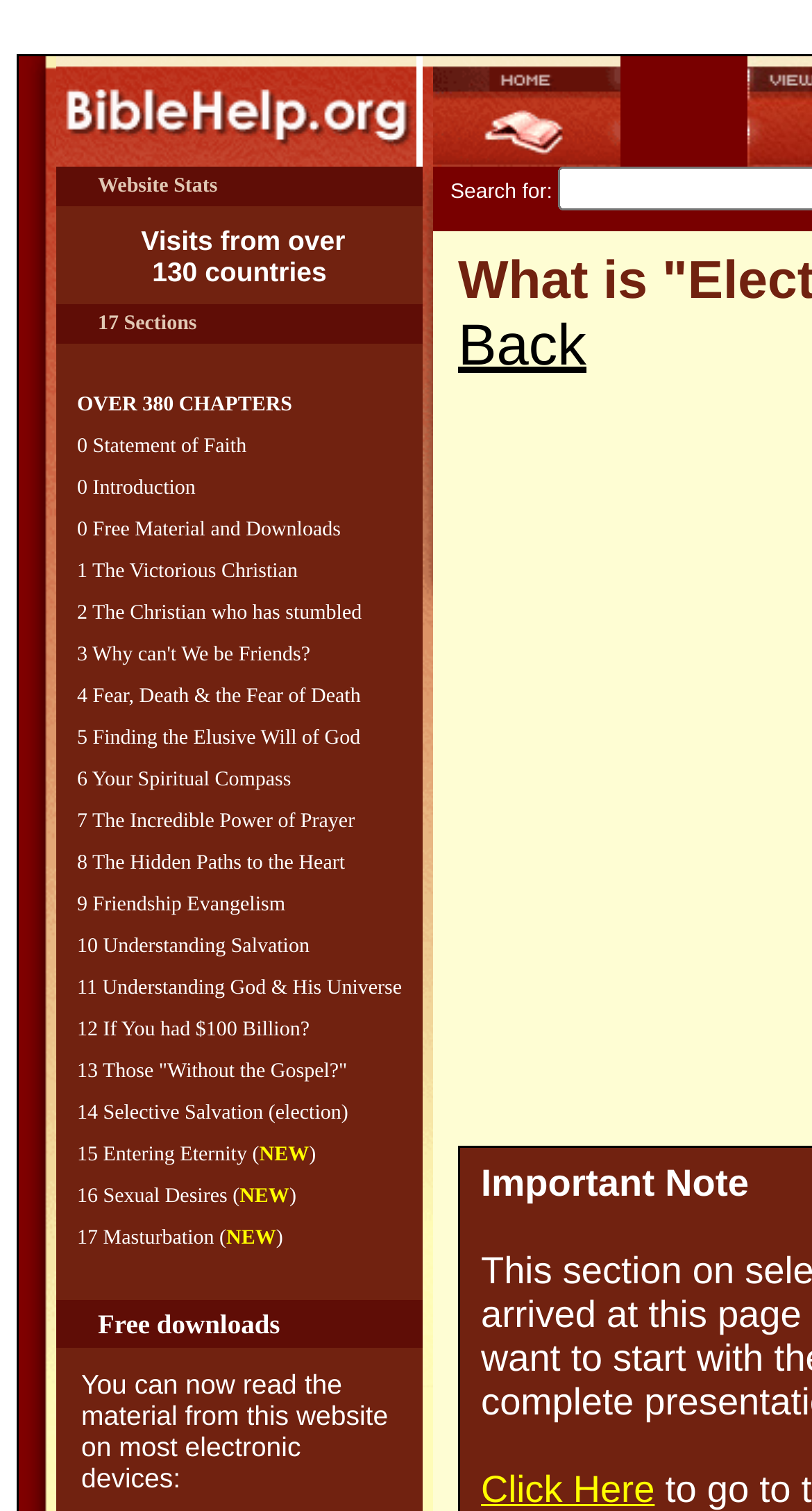Based on the element description, predict the bounding box coordinates (top-left x, top-left y, bottom-right x, bottom-right y) for the UI element in the screenshot: alt="Home"

[0.533, 0.092, 0.764, 0.116]